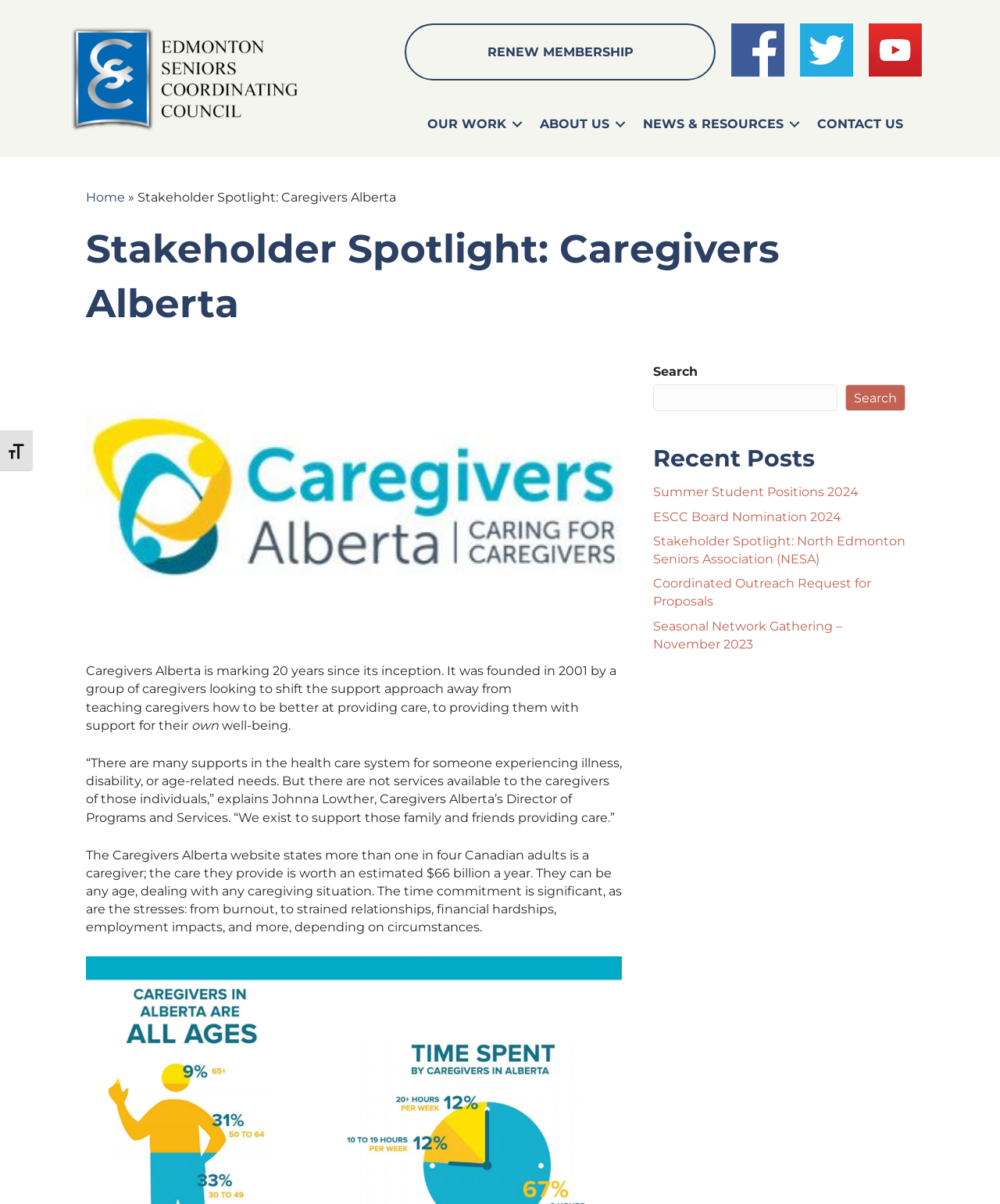Please provide a detailed answer to the question below by examining the image:
What is the purpose of Caregivers Alberta?

I found the answer by reading the text 'We exist to support those family and friends providing care.' which suggests that the purpose of Caregivers Alberta is to support caregivers.